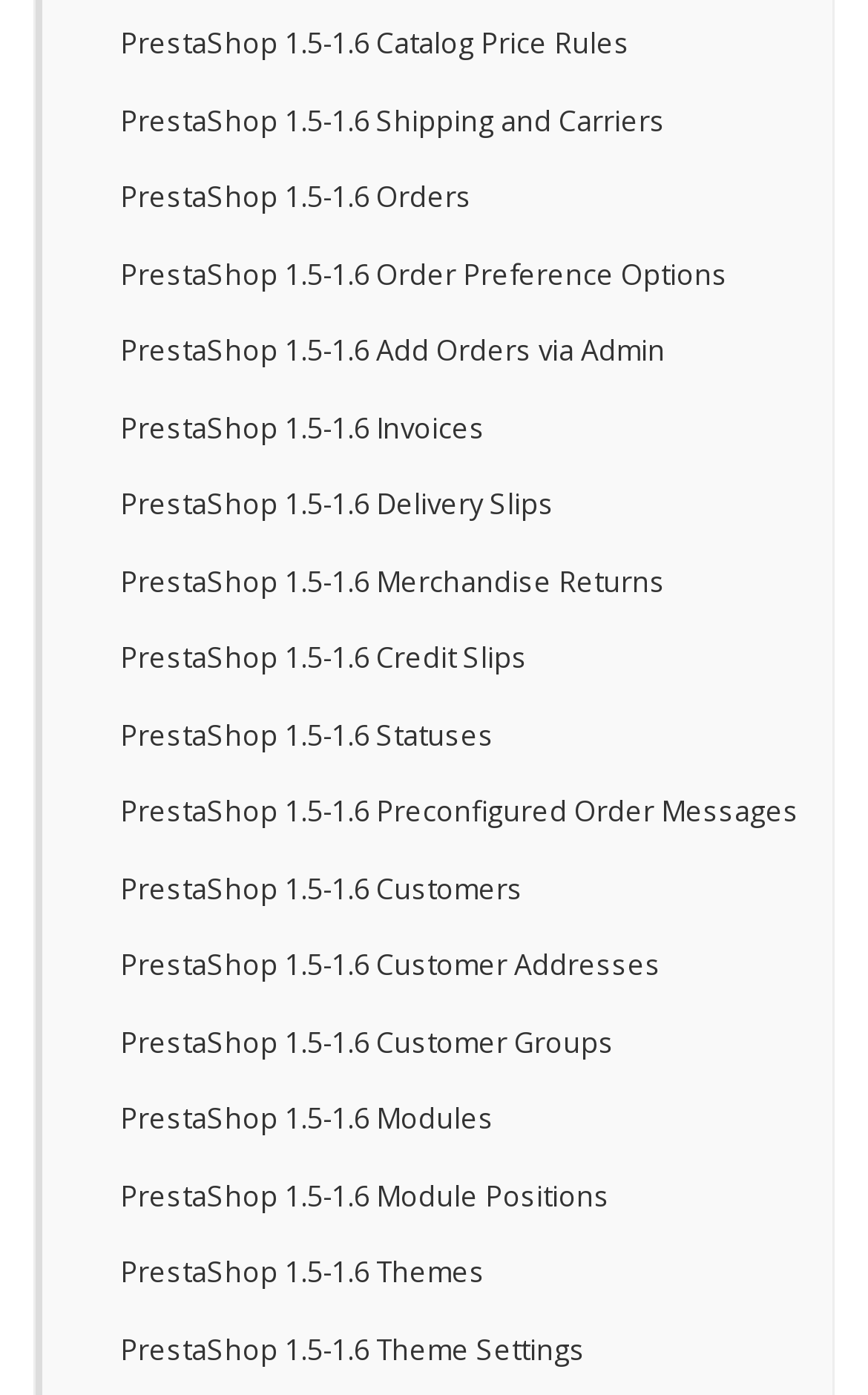Kindly determine the bounding box coordinates for the clickable area to achieve the given instruction: "browse merchandise returns".

[0.041, 0.39, 0.959, 0.445]